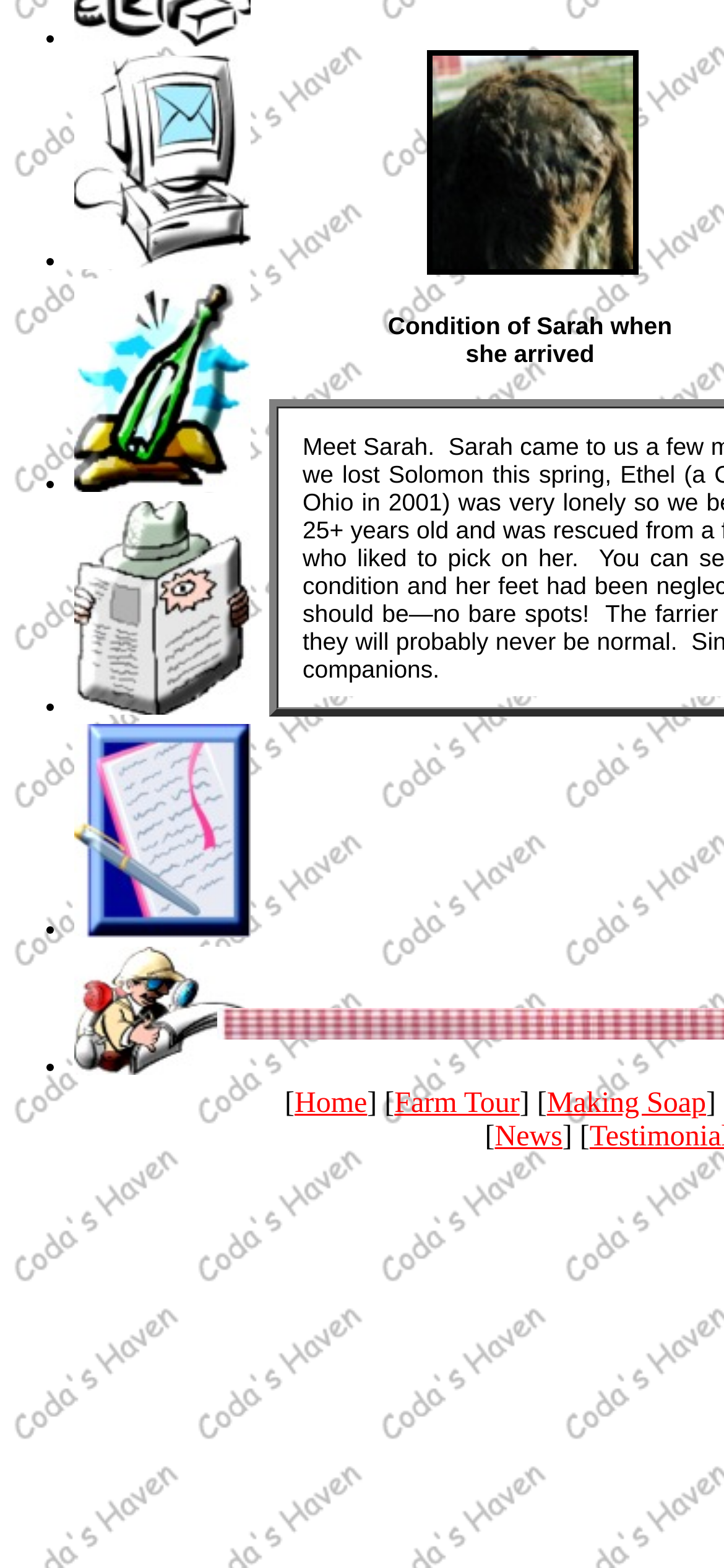Locate the bounding box coordinates of the clickable element to fulfill the following instruction: "View Our Products". Provide the coordinates as four float numbers between 0 and 1 in the format [left, top, right, bottom].

[0.103, 0.014, 0.346, 0.034]